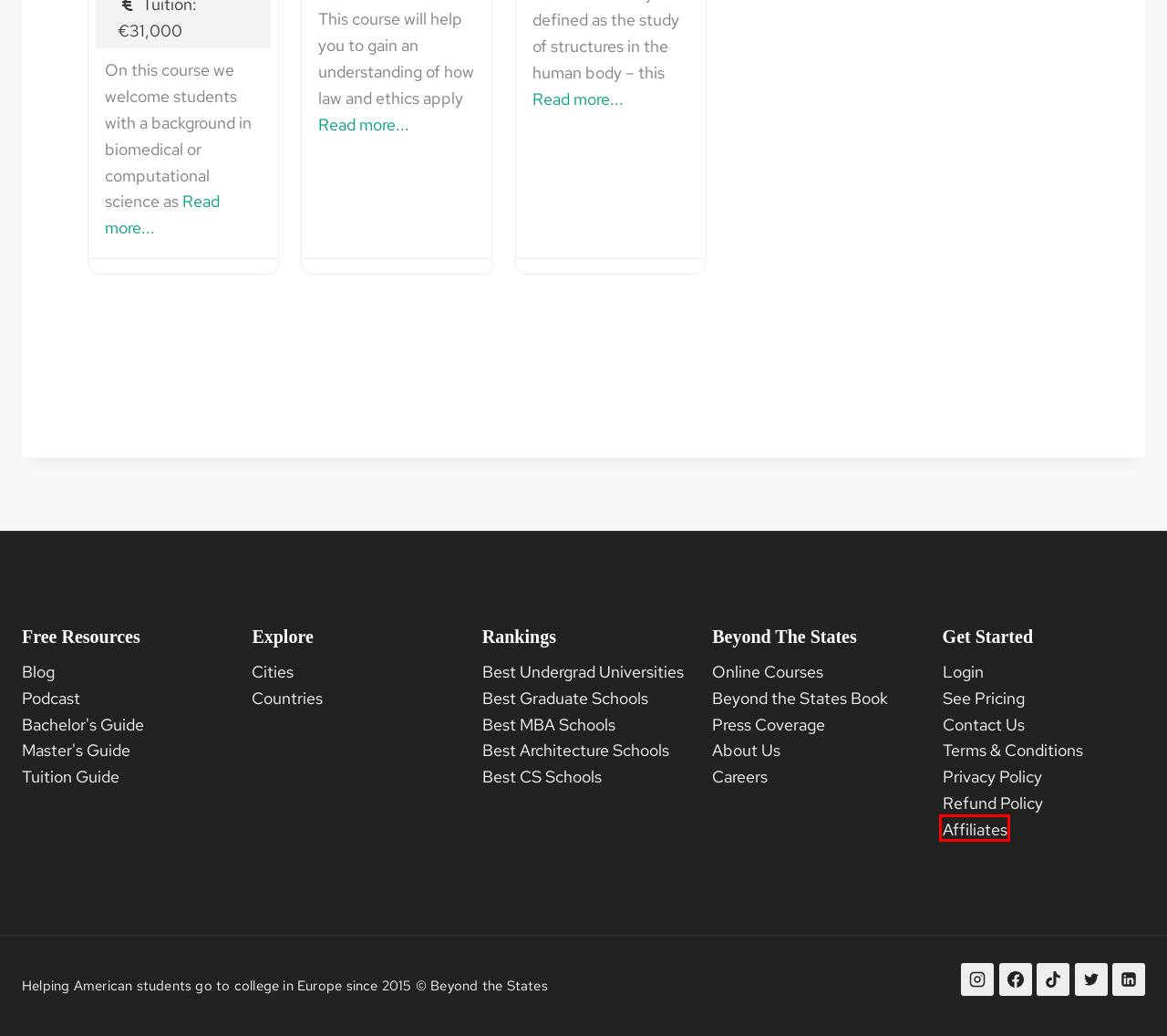Review the screenshot of a webpage which includes a red bounding box around an element. Select the description that best fits the new webpage once the element in the bounding box is clicked. Here are the candidates:
A. Meet The Team - Beyond The States
B. Cart - Beyond The States
C. Contact Us - Beyond The States
D. Master's in Europe: Your Guide to English-Taught Degrees - Beyond The States
E. University of Dundee, UK, Scotland, United Kingdom
F. Referral & Affiliate Program - Beyond The States
G. Infection Prevention & Control MSc | University of Dundee, UK
H. Health Data Science for Applied Precision Medicine at University of Dundee - Beyond The States

F